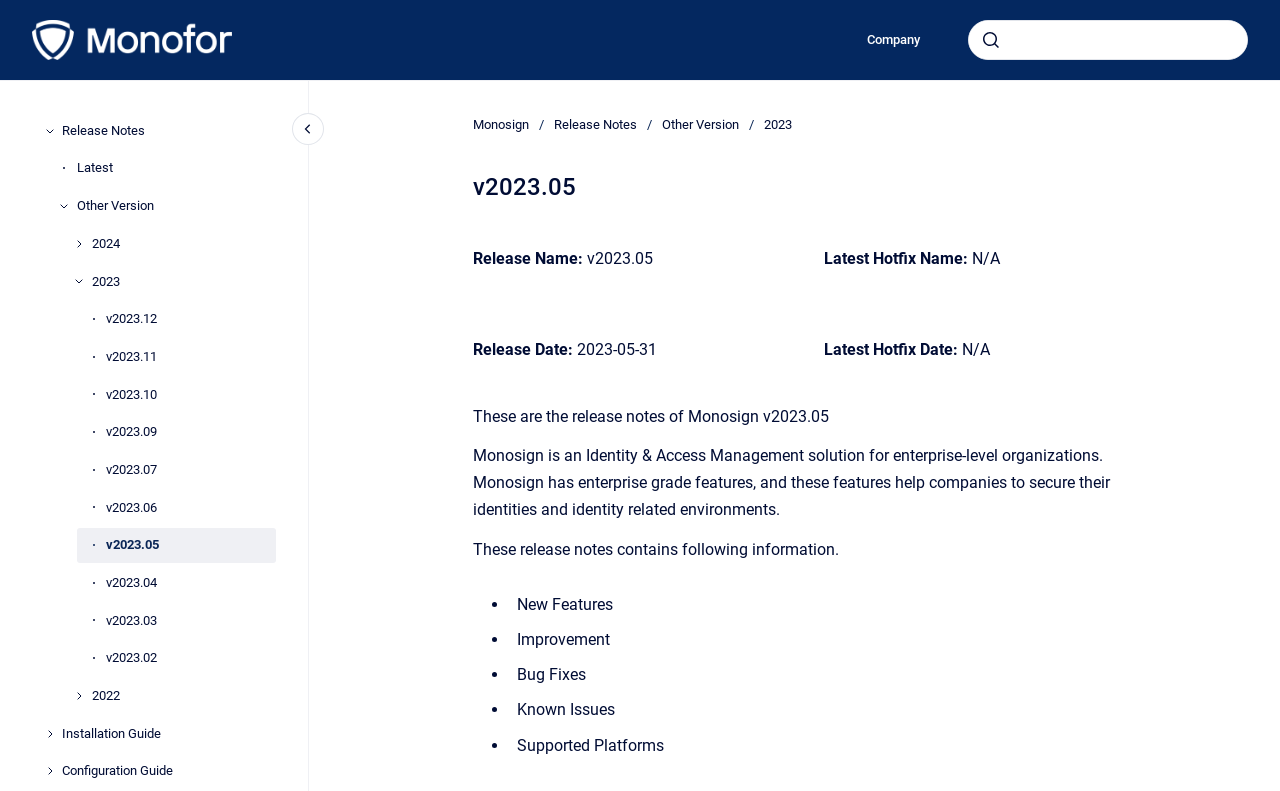Respond to the question below with a concise word or phrase:
How can you navigate to other versions of Monosign?

Through the 'Other Version' button